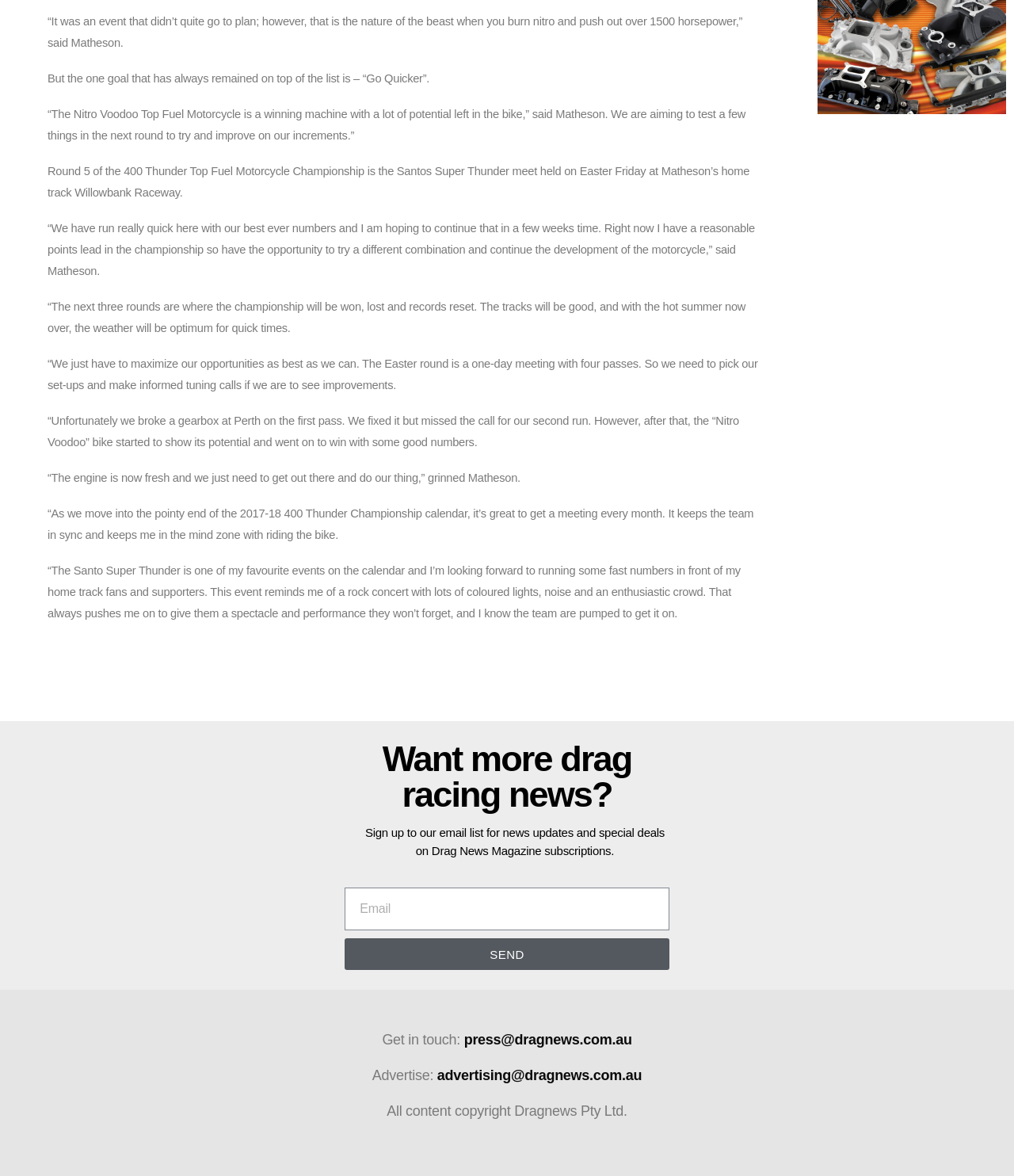What is the purpose of the email list?
Refer to the image and give a detailed response to the question.

The answer can be found in the StaticText elements, specifically in the sentence 'Sign up to our email list for news updates and special deals on Drag News Magazine subscriptions.'